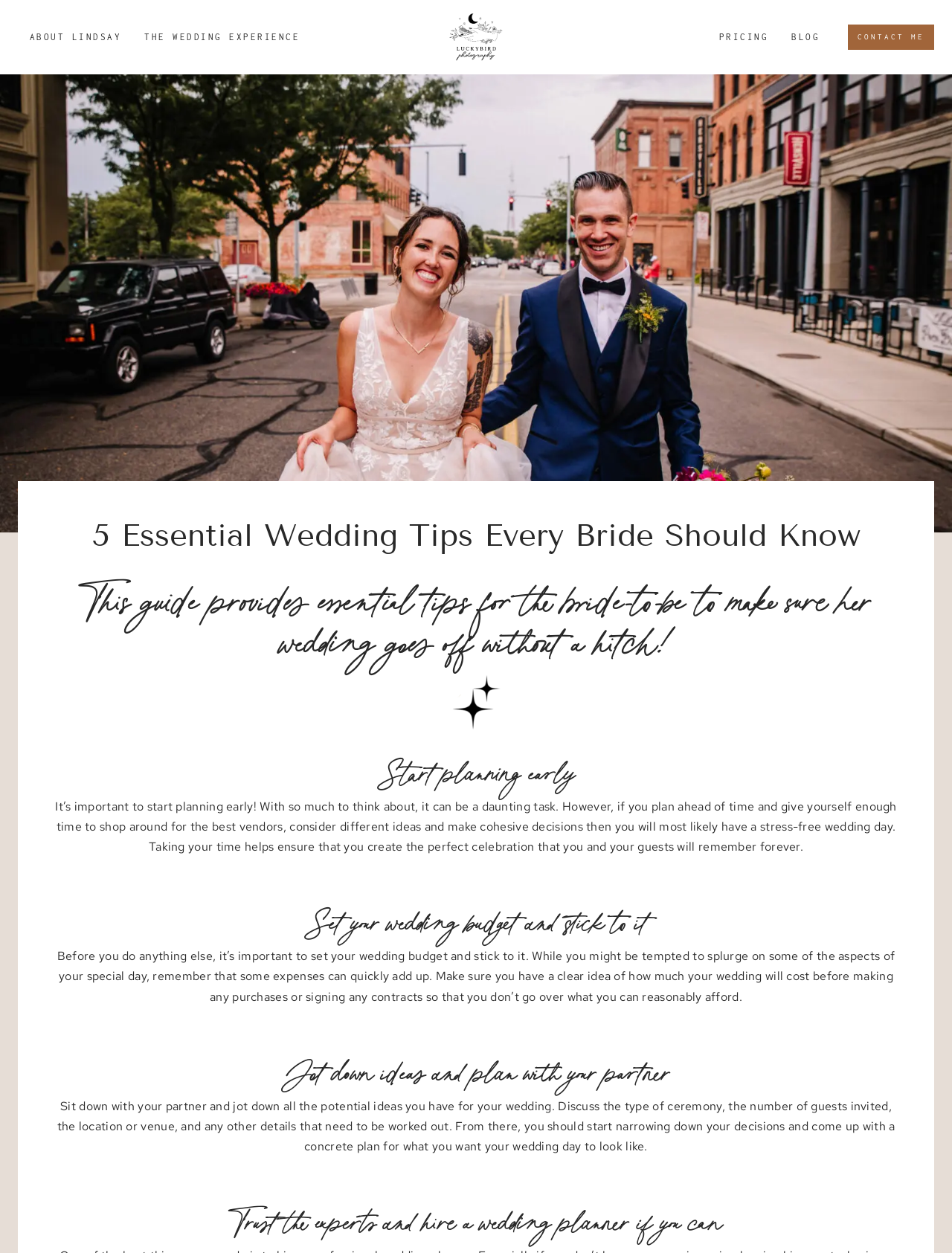What is the name of the photographer?
Using the image, provide a detailed and thorough answer to the question.

I found the answer by looking at the image element with the text 'Luckybird Photography' which is a link, indicating that it's the name of the photographer.